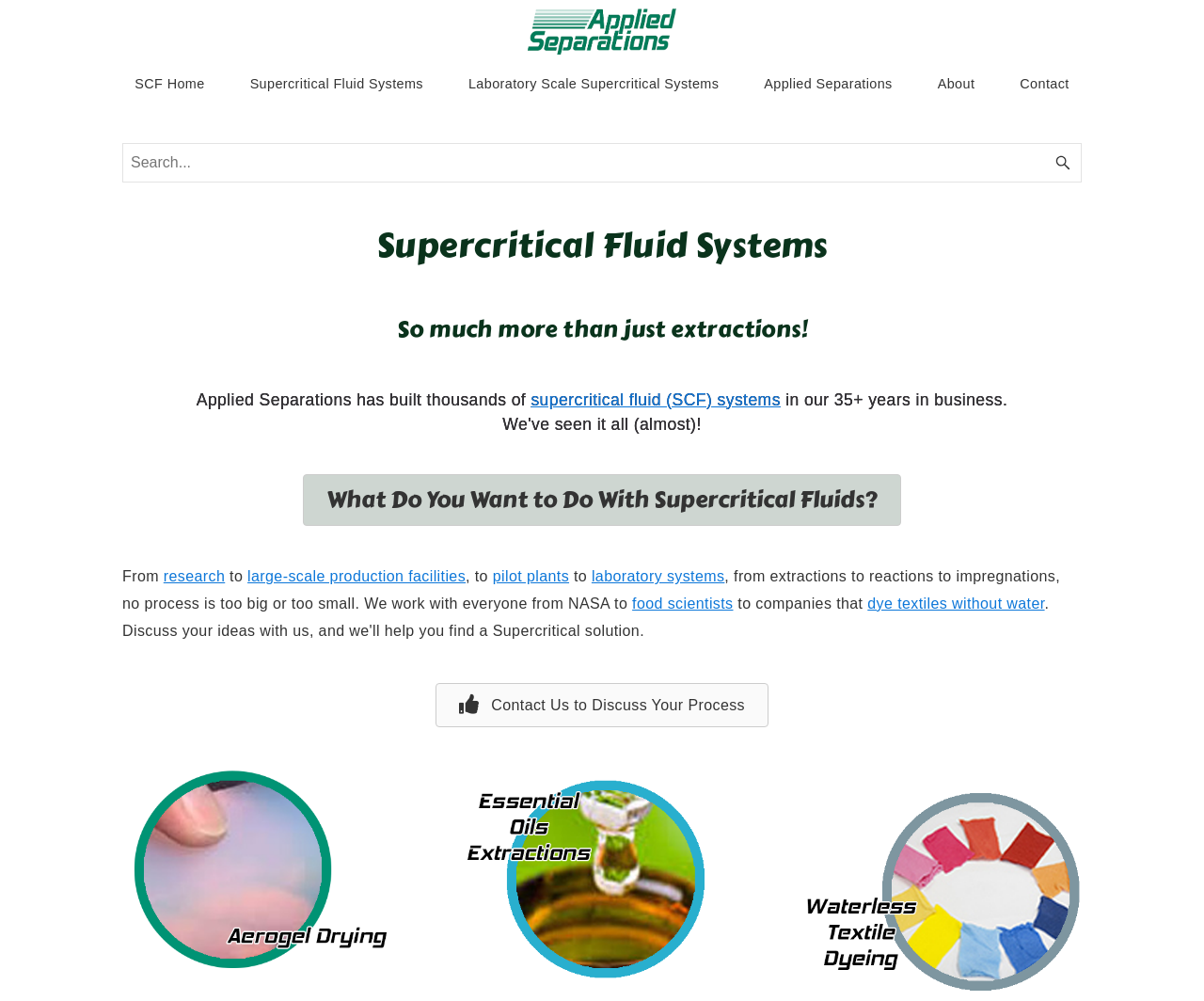Please identify the bounding box coordinates of the clickable area that will fulfill the following instruction: "Contact Applied Separations". The coordinates should be in the format of four float numbers between 0 and 1, i.e., [left, top, right, bottom].

[0.828, 0.062, 0.907, 0.106]